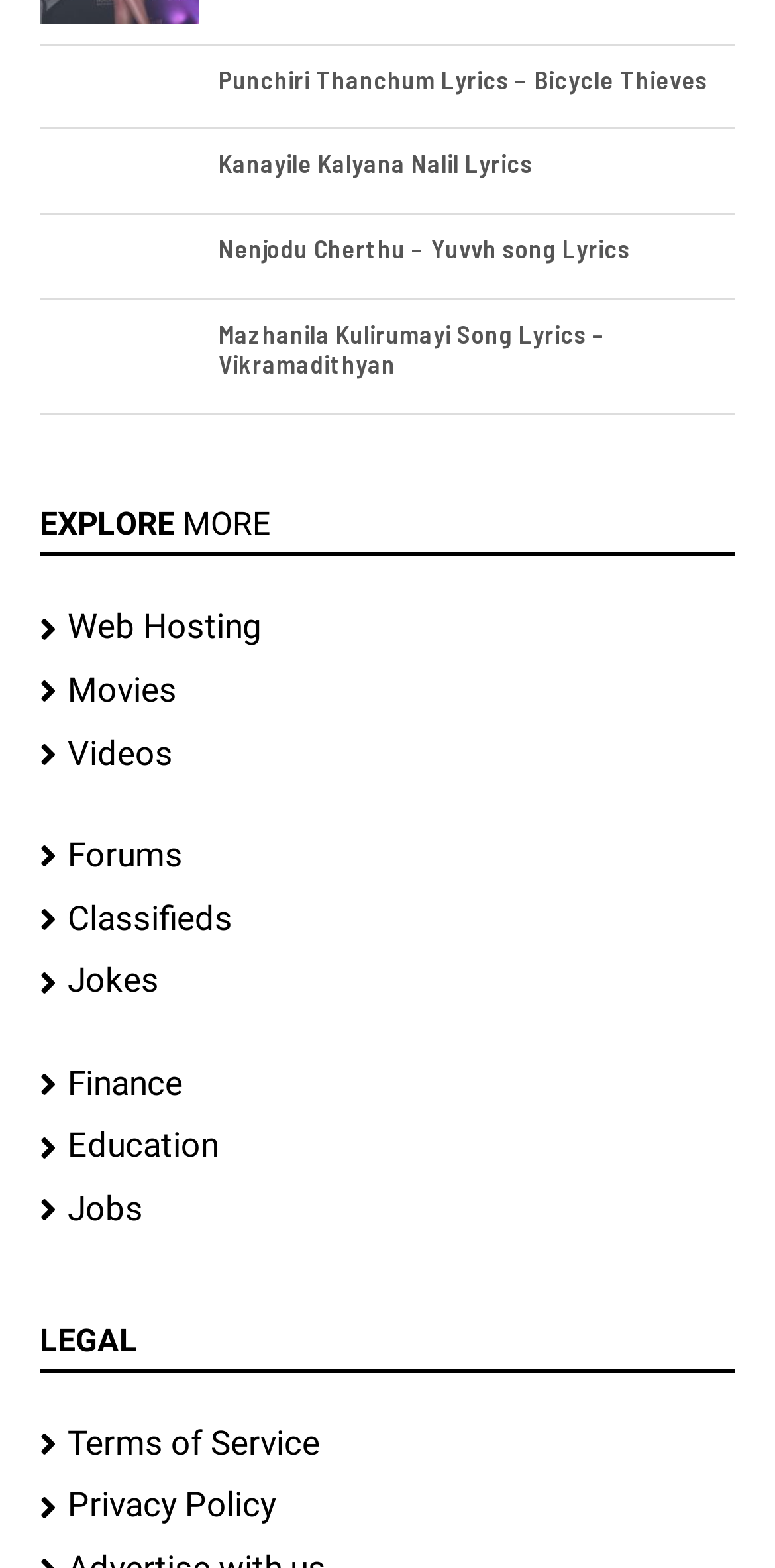What is the second song lyrics listed on the webpage?
Can you give a detailed and elaborate answer to the question?

The second song lyrics listed on the webpage is 'Kanayile Kalyana Nalil Lyrics' which is a heading element located below the first song lyrics with a bounding box coordinate of [0.282, 0.096, 0.687, 0.115].